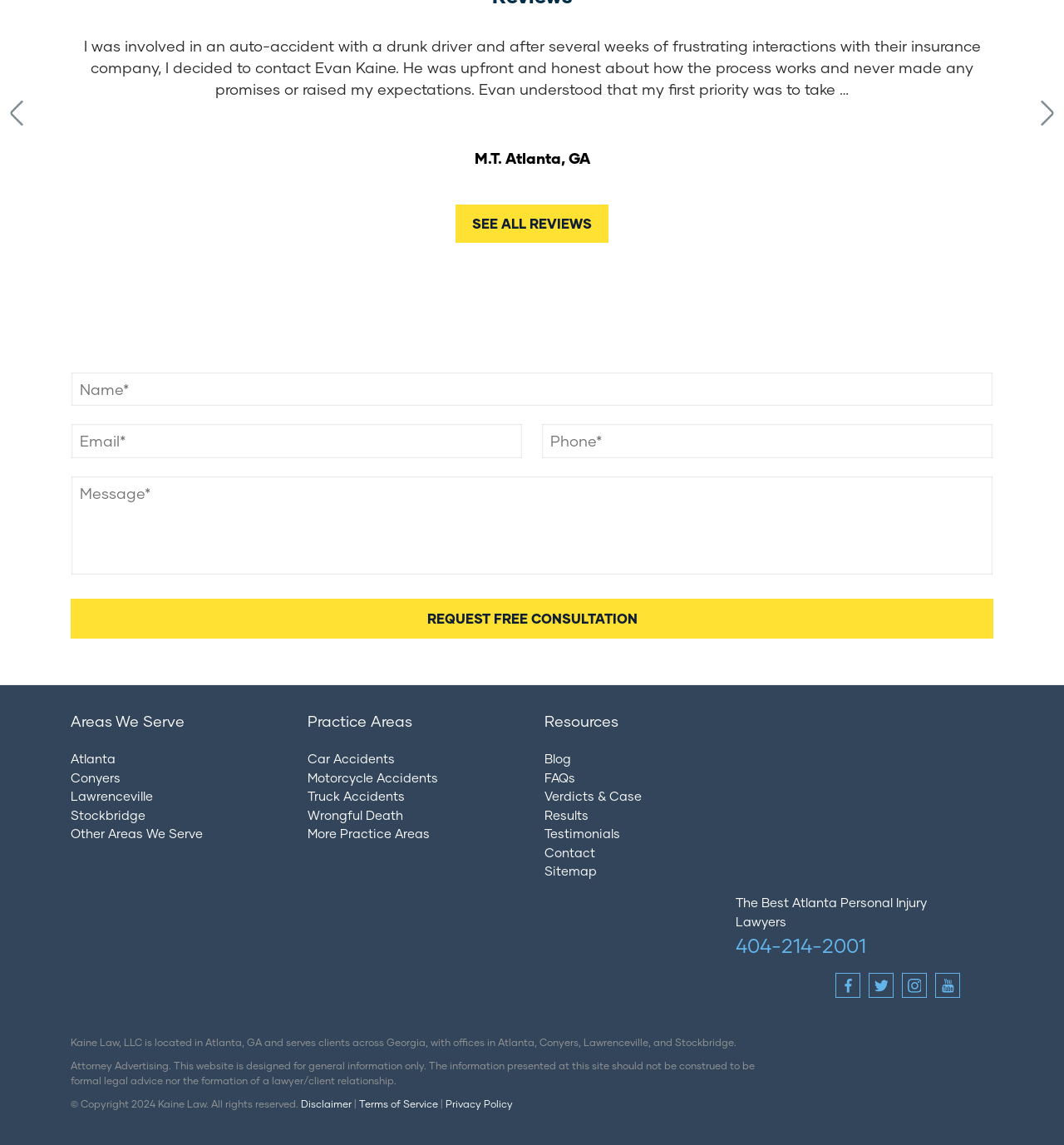What is the purpose of the contact form?
Using the image, answer in one word or phrase.

Request Free Consultation